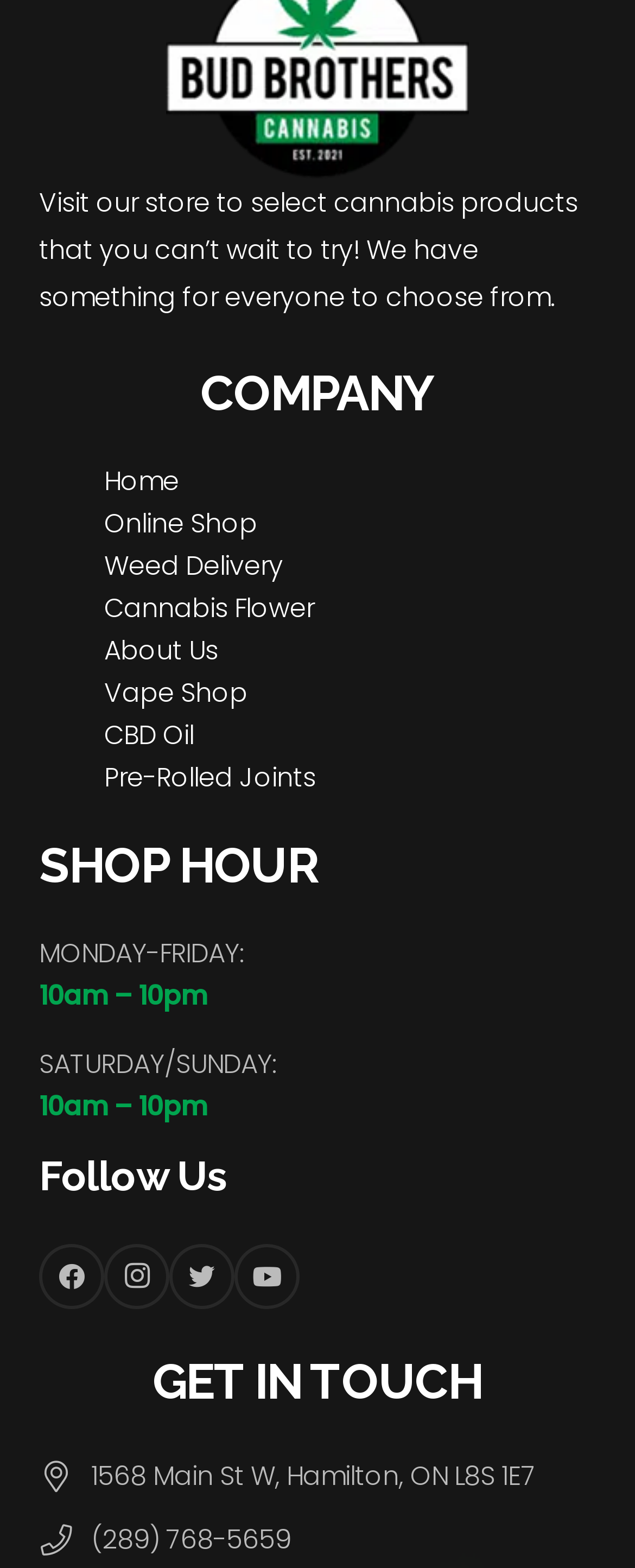Please identify the bounding box coordinates of the element's region that needs to be clicked to fulfill the following instruction: "Click on Home". The bounding box coordinates should consist of four float numbers between 0 and 1, i.e., [left, top, right, bottom].

[0.164, 0.295, 0.282, 0.319]